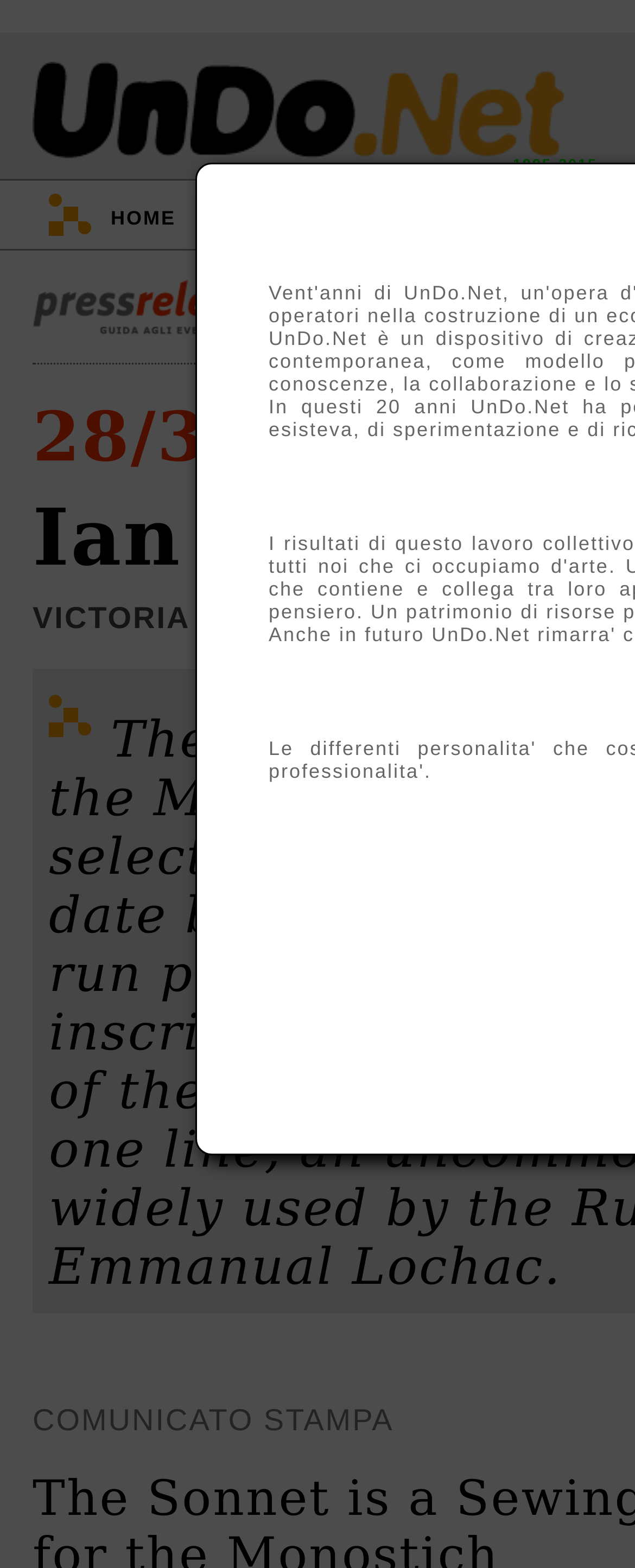What is the year range mentioned on the webpage?
Refer to the screenshot and answer in one word or phrase.

1995-2015